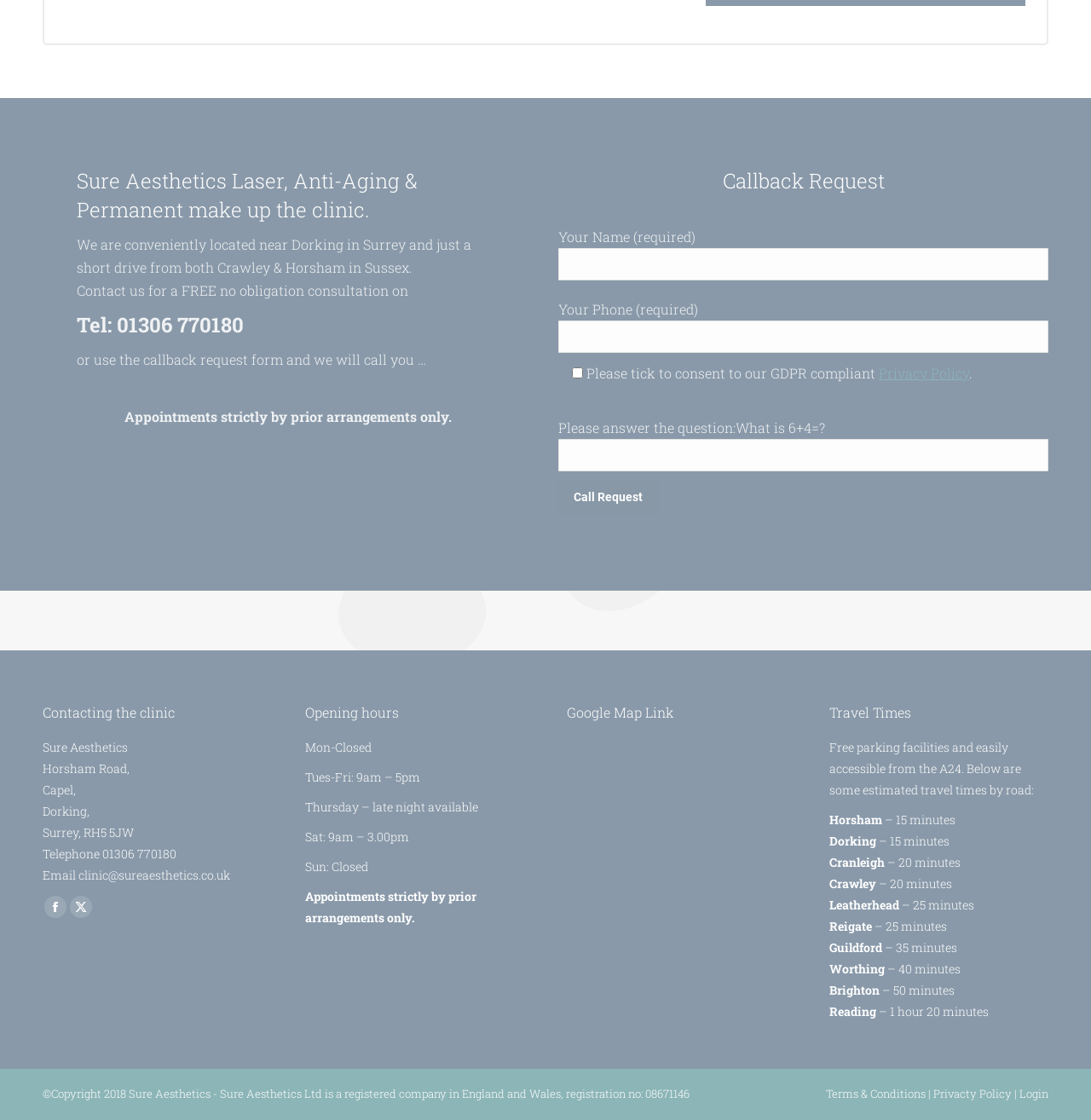What is the location of the clinic?
Please answer the question as detailed as possible.

I found the address by looking at the static text elements in the contentinfo section, which provide the clinic's location.